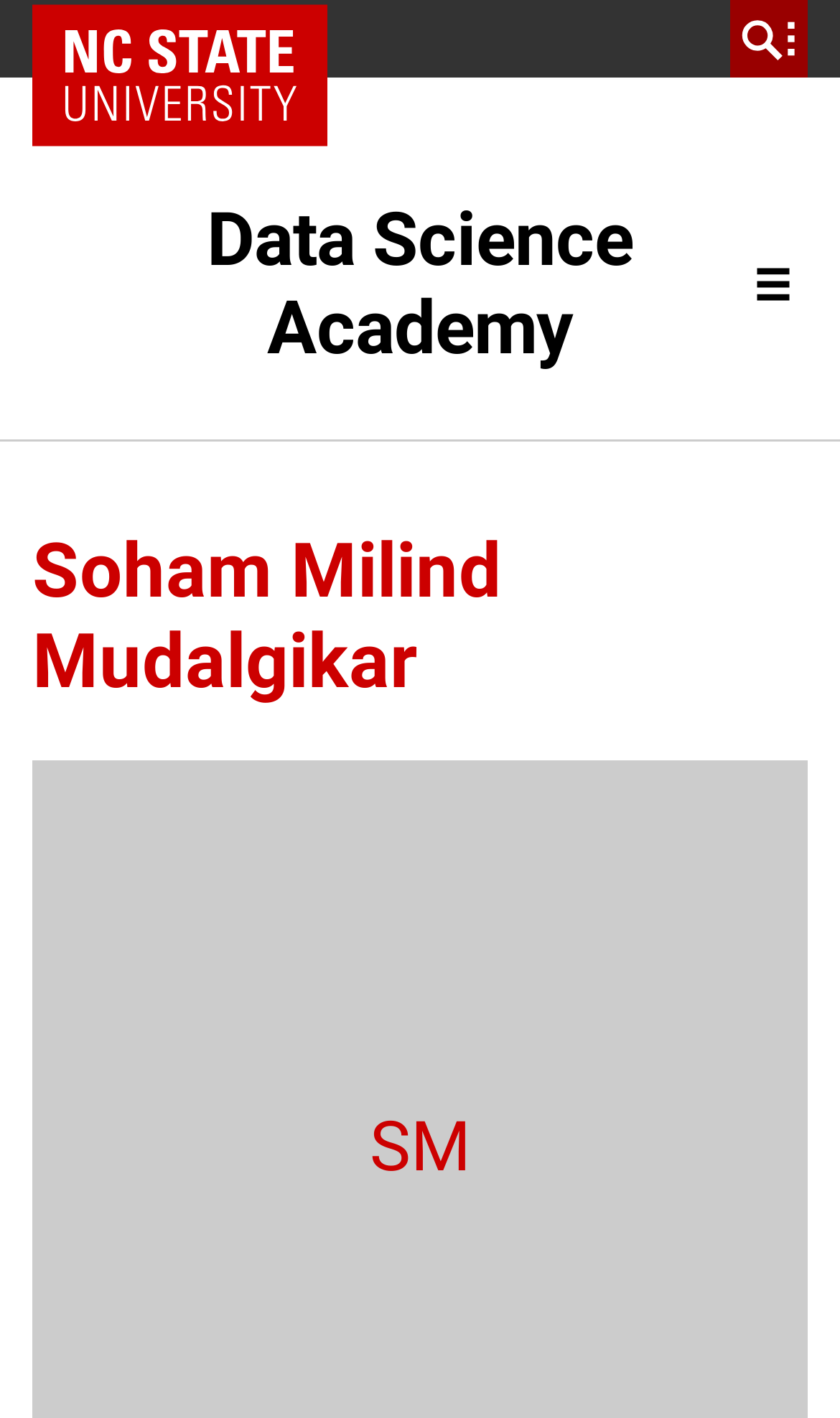Locate and extract the text of the main heading on the webpage.

Soham Milind Mudalgikar